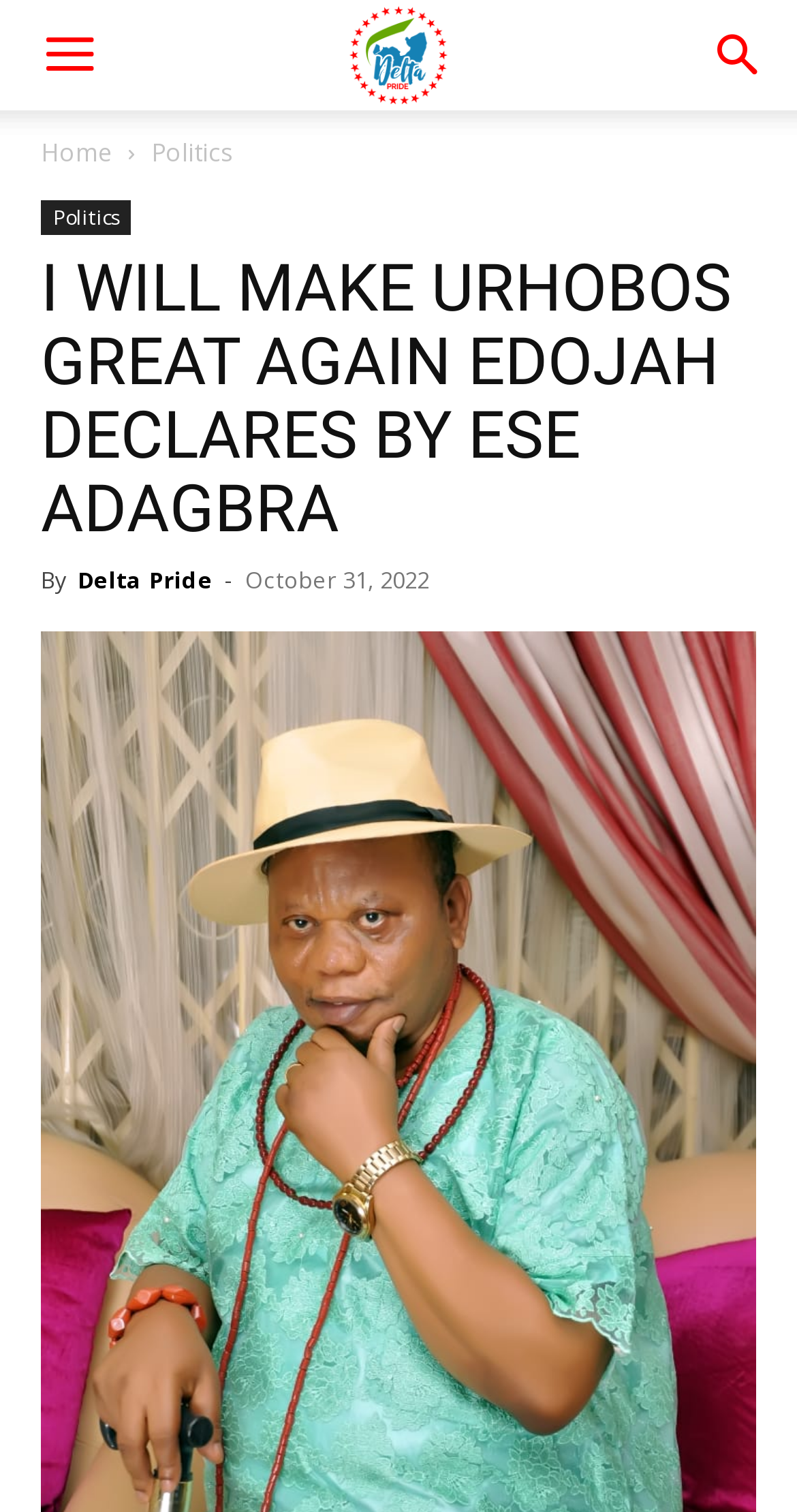Locate the primary headline on the webpage and provide its text.

I WILL MAKE URHOBOS GREAT AGAIN EDOJAH DECLARES BY ESE ADAGBRA